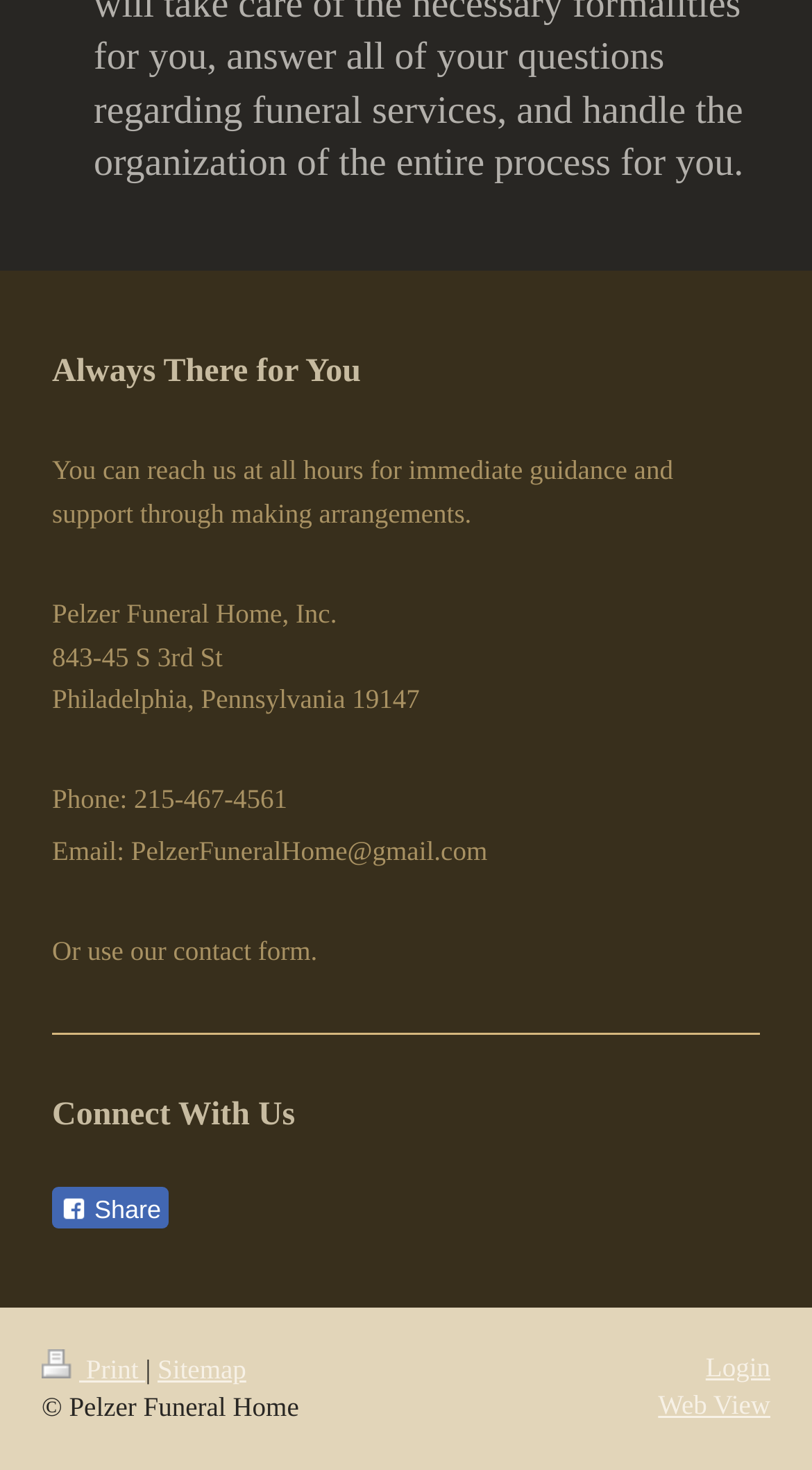Answer the question using only a single word or phrase: 
What is the phone number of the funeral home?

215-467-4561